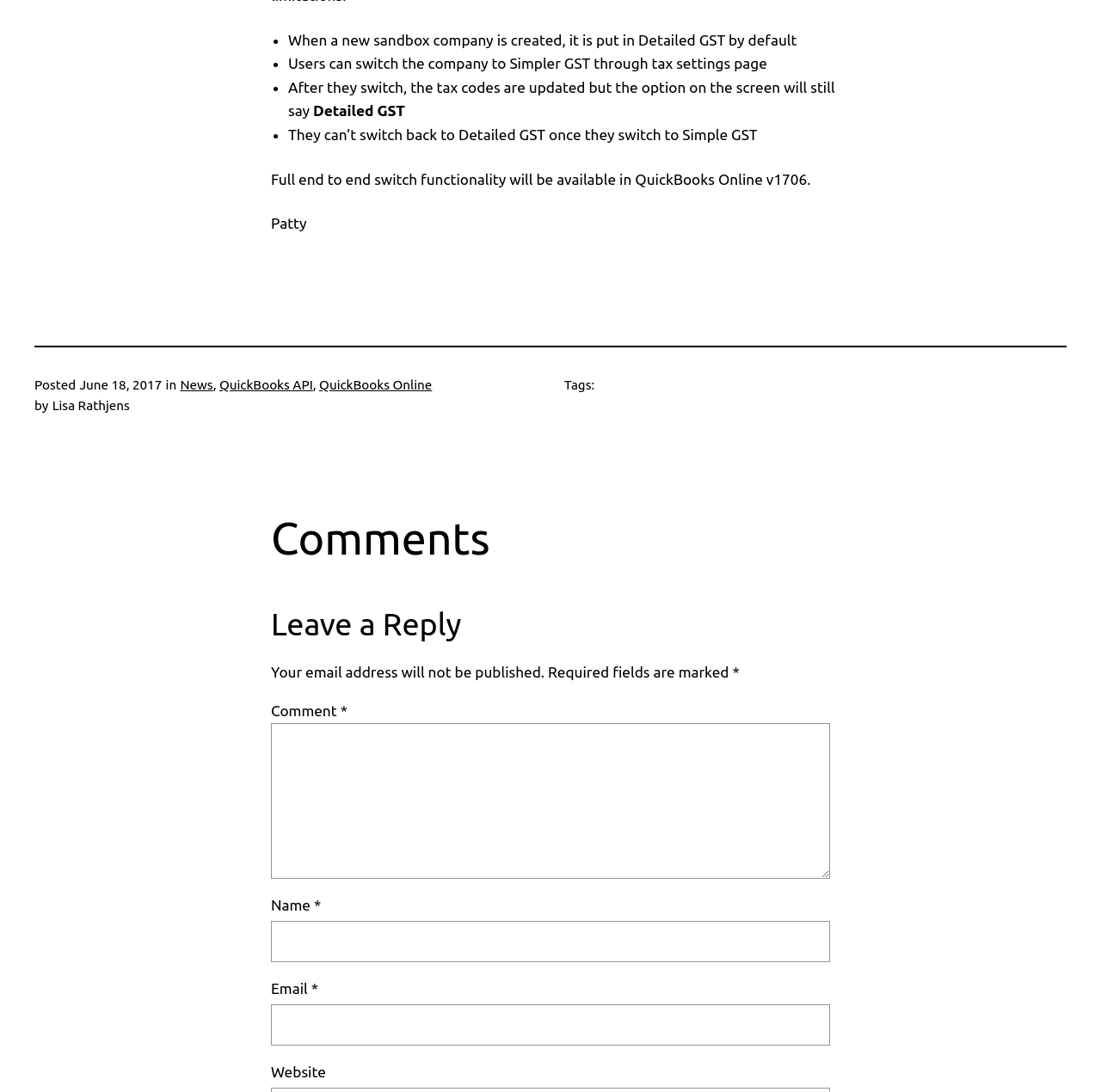With reference to the screenshot, provide a detailed response to the question below:
What is the category of the article?

The category of the article is mentioned below the 'Posted' timestamp, which is 'News', along with other categories like 'QuickBooks API' and 'QuickBooks Online'.